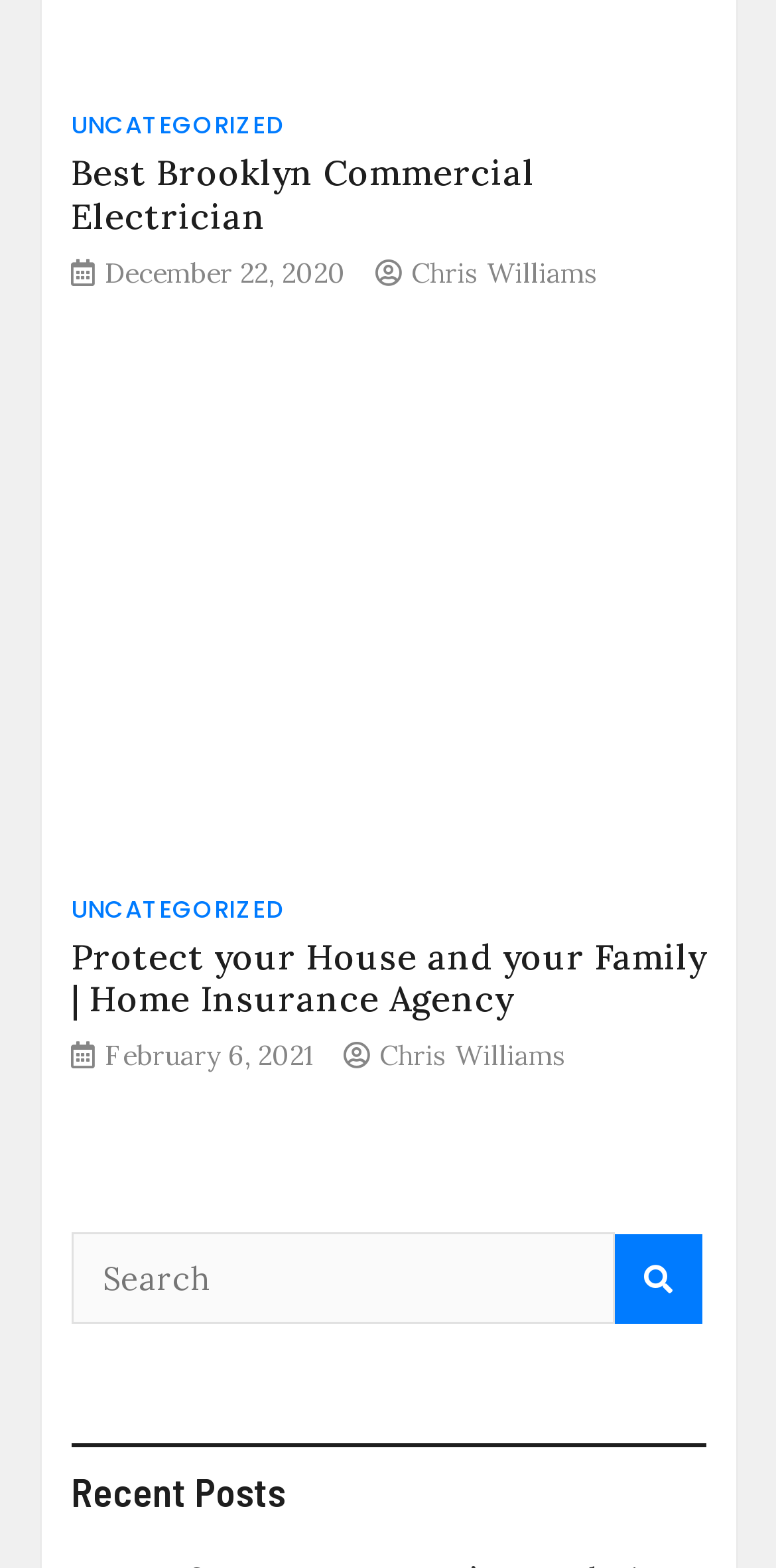Could you specify the bounding box coordinates for the clickable section to complete the following instruction: "click the link to Best Brooklyn Commercial Electrician"?

[0.091, 0.096, 0.688, 0.152]